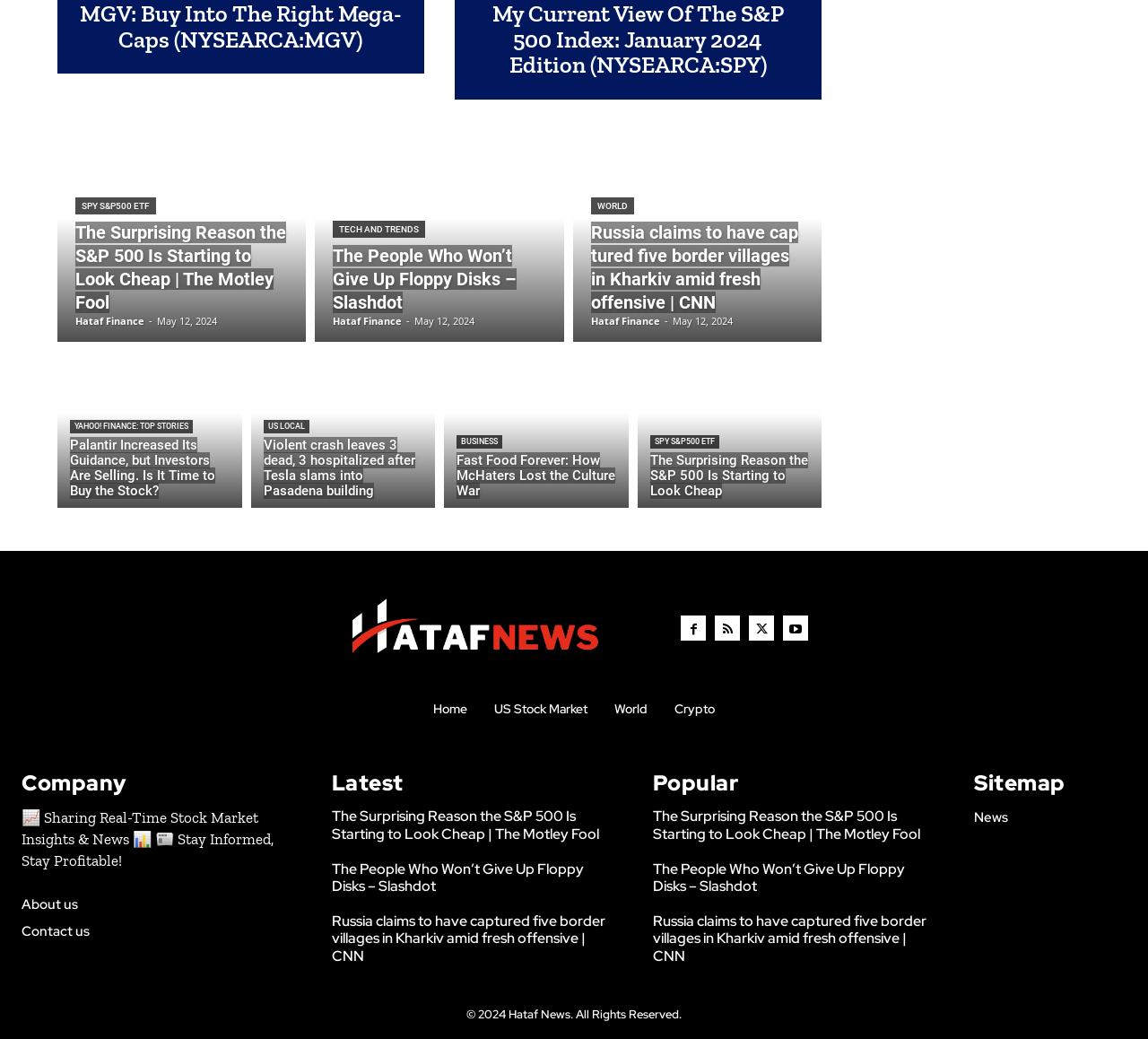How many main categories are listed in the webpage's navigation menu?
Please provide a full and detailed response to the question.

I found the answer by looking at the links in the navigation menu, which are 'Home', 'US Stock Market', 'World', and 'Crypto', and counting the number of categories.